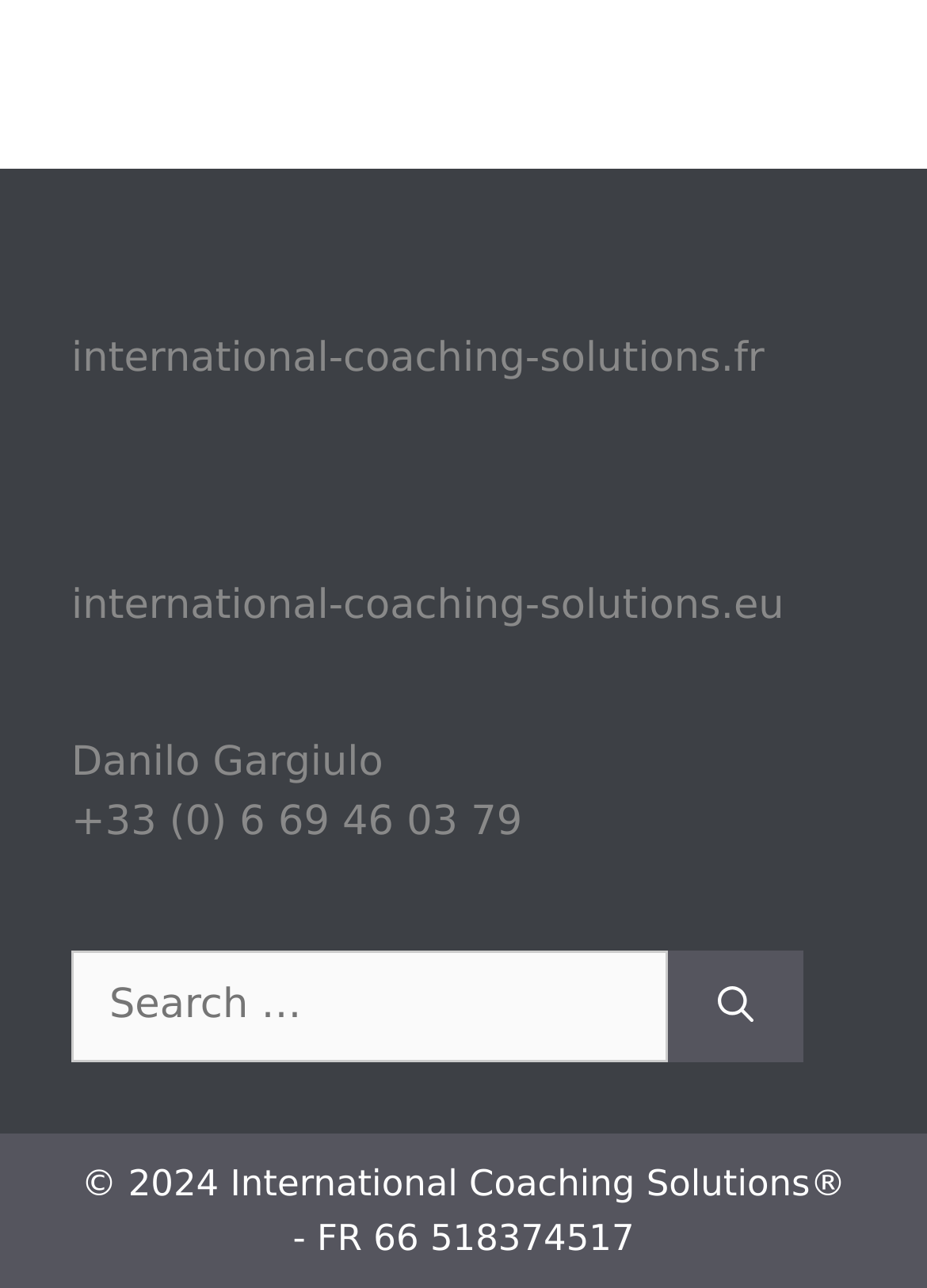What is the phone number on the webpage?
Look at the image and respond with a one-word or short phrase answer.

+33 (0) 6 69 46 03 79